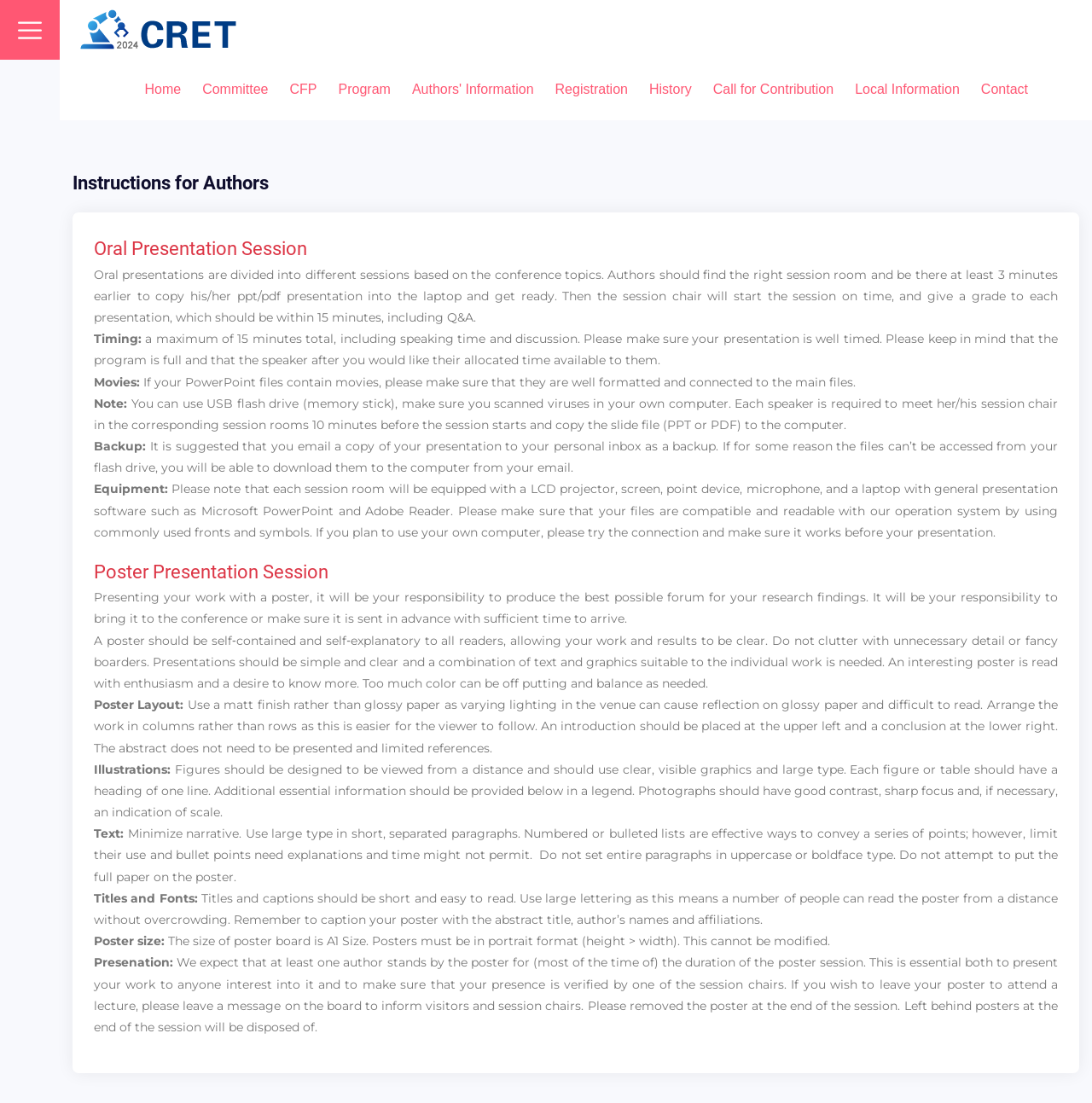Highlight the bounding box of the UI element that corresponds to this description: "Call for Contribution".

[0.653, 0.074, 0.763, 0.087]